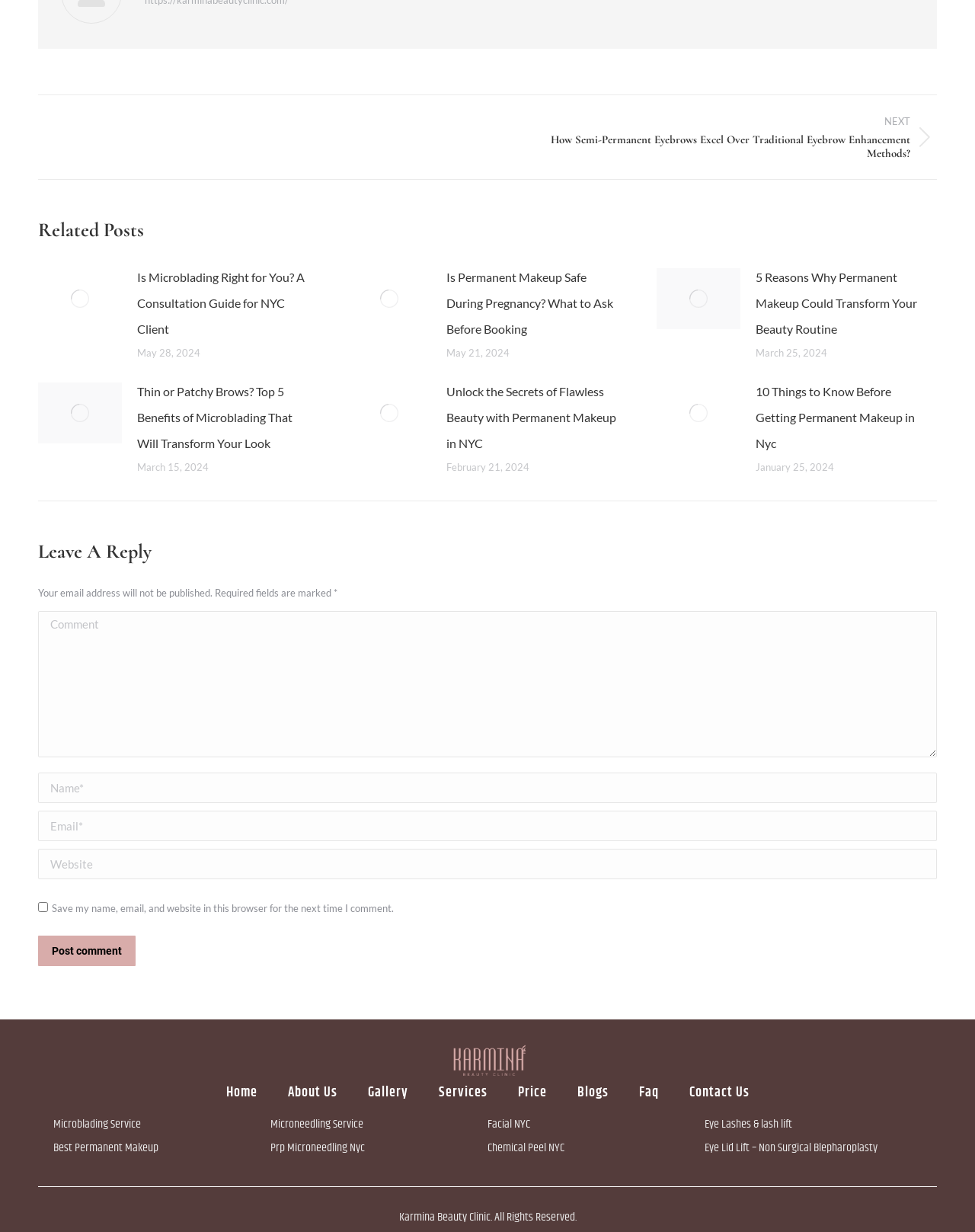Please find the bounding box coordinates of the element that needs to be clicked to perform the following instruction: "Leave a comment". The bounding box coordinates should be four float numbers between 0 and 1, represented as [left, top, right, bottom].

[0.039, 0.496, 0.961, 0.615]